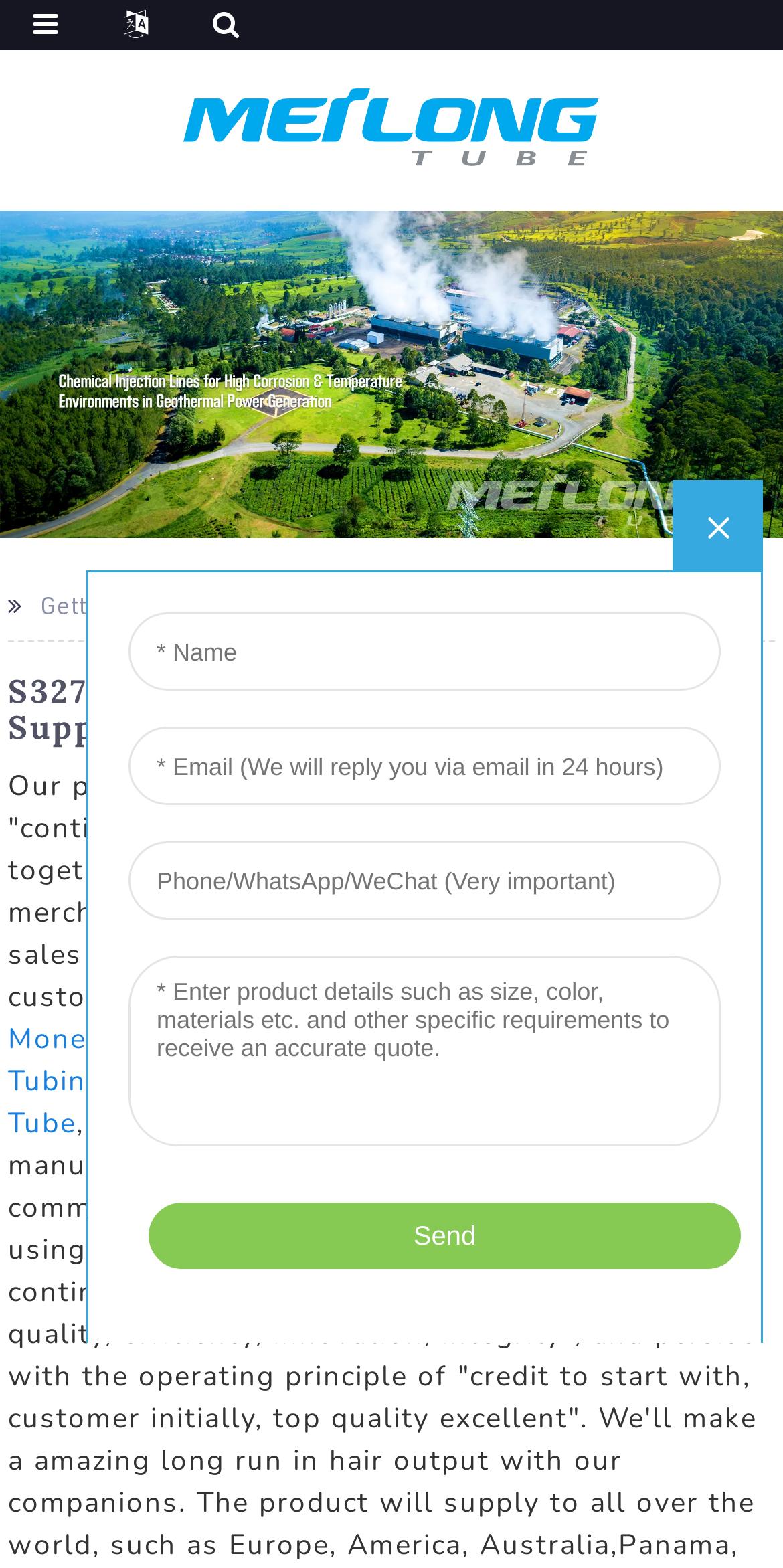Reply to the question with a single word or phrase:
Is there an iframe on the webpage?

Yes